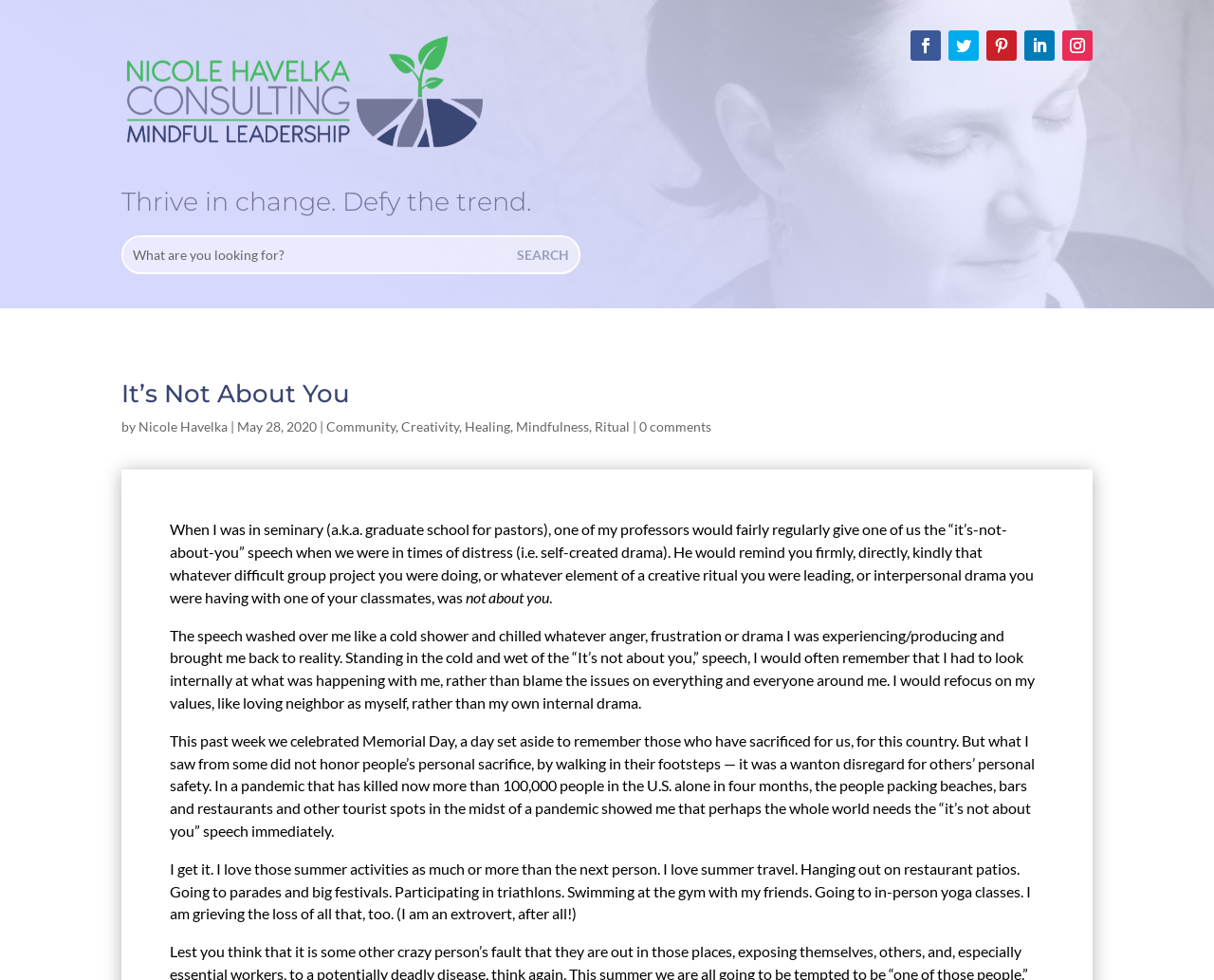Please reply to the following question using a single word or phrase: 
What is the topic of the article?

Mindfulness